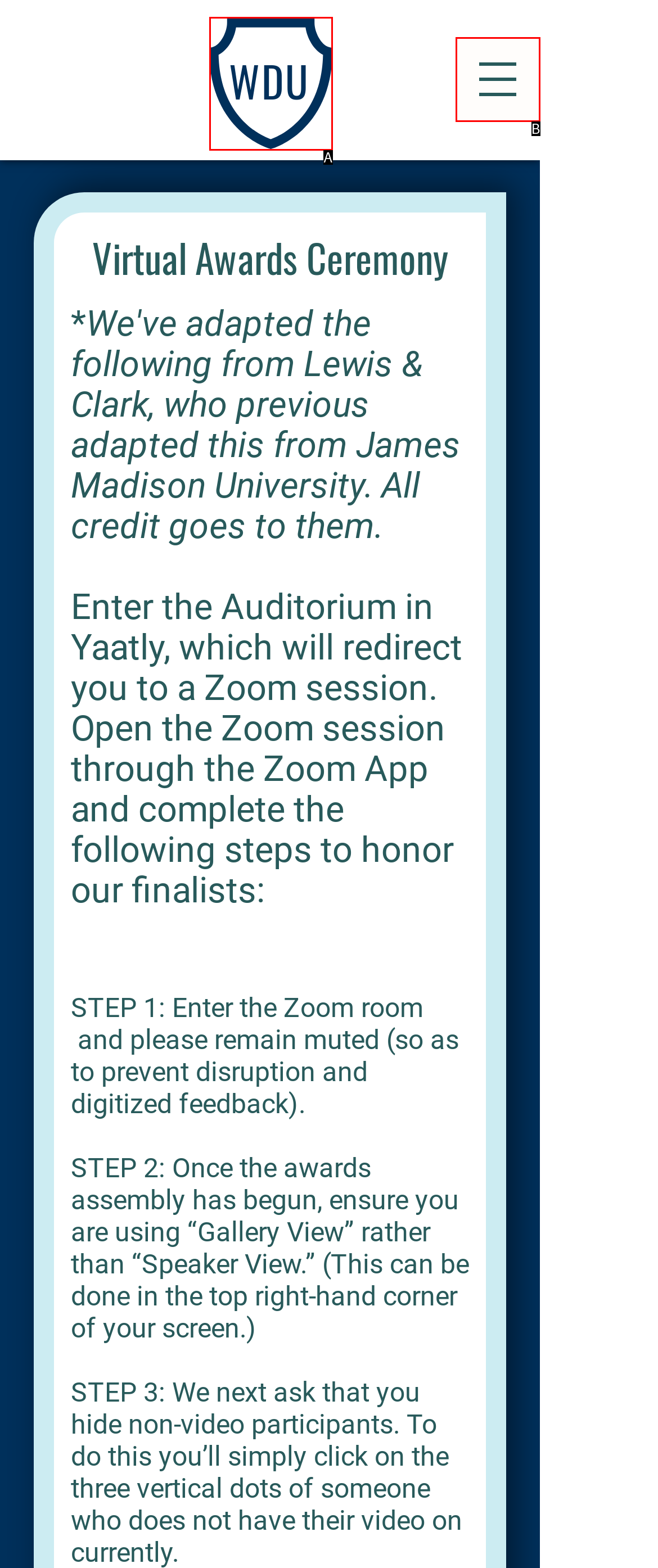Looking at the description: parent_node: WDU aria-label="Open navigation menu", identify which option is the best match and respond directly with the letter of that option.

B